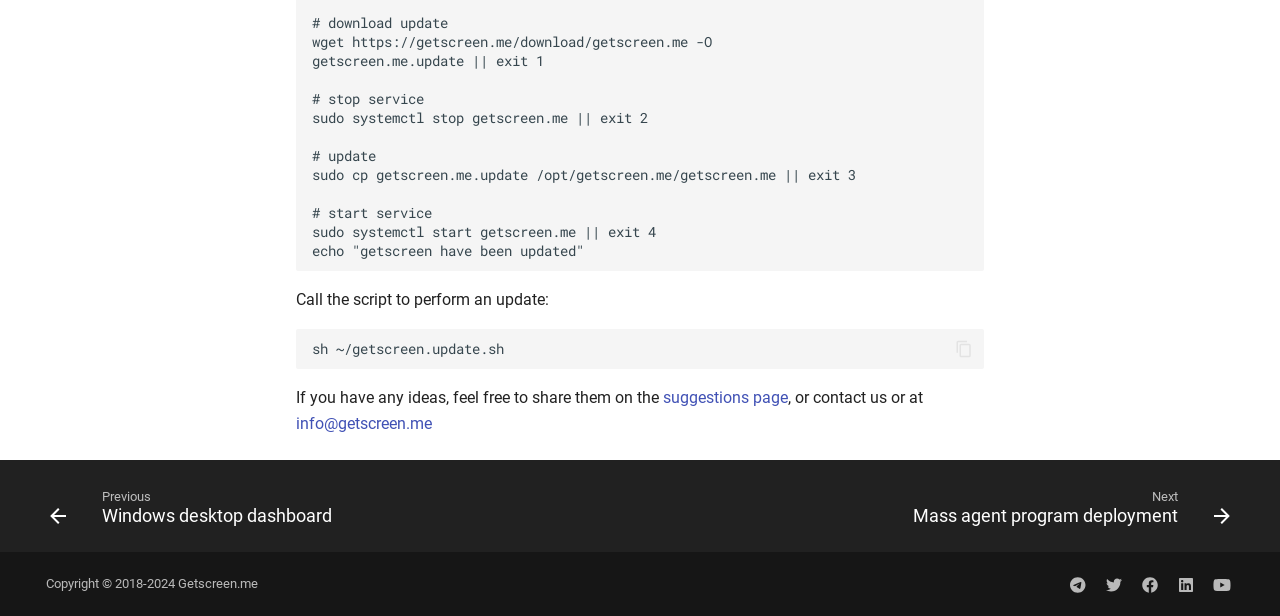Determine the bounding box coordinates of the target area to click to execute the following instruction: "Click the search icon."

None